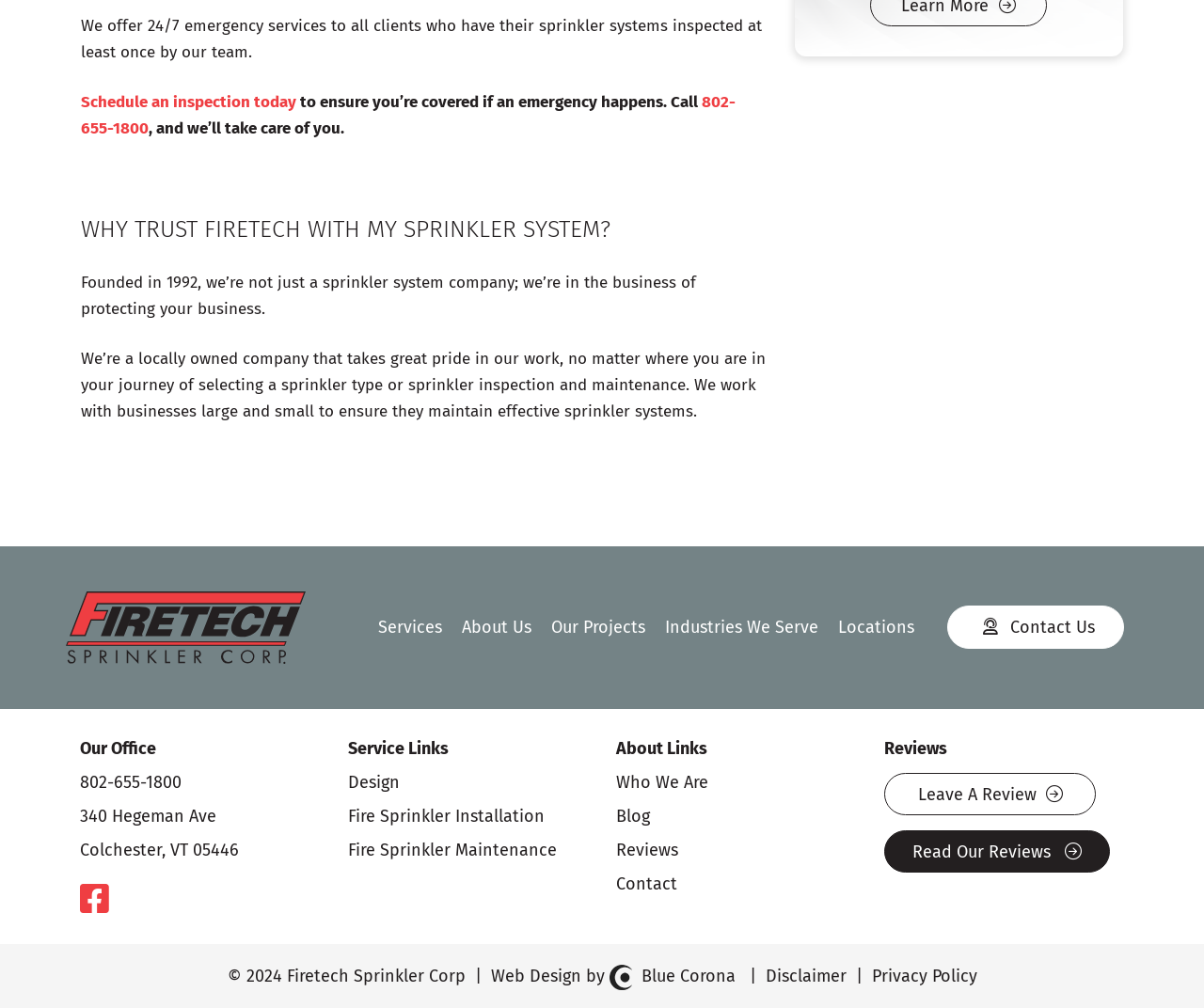What is the address of the office?
Based on the image, answer the question with as much detail as possible.

I found the address by looking at the text elements on the webpage. Specifically, I found the static text elements with the address information, which are '340 Hegeman Ave' and 'Colchester, VT 05446'.